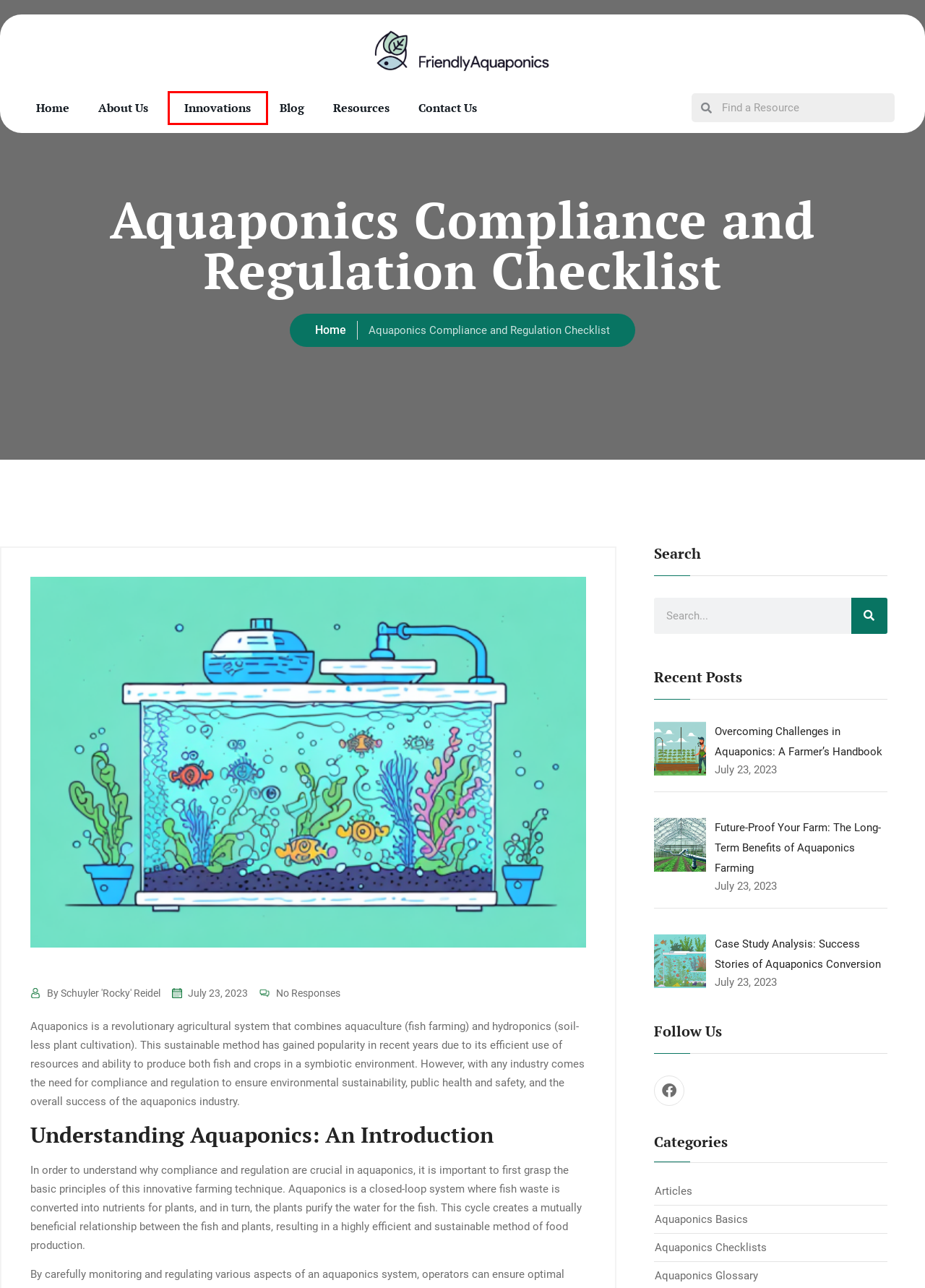Review the webpage screenshot provided, noting the red bounding box around a UI element. Choose the description that best matches the new webpage after clicking the element within the bounding box. The following are the options:
A. Contact Us - FriendlyAquaponics
B. Innovations - FriendlyAquaponics
C. Home - FriendlyAquaponics
D. Case Study Analysis: Success Stories of Aquaponics Conversion - FriendlyAquaponics
E. Blog - FriendlyAquaponics
F. Overcoming Challenges in Aquaponics: A Farmer's Handbook - FriendlyAquaponics
G. Resources - FriendlyAquaponics
H. Aquaponics Basics Archives - FriendlyAquaponics

B